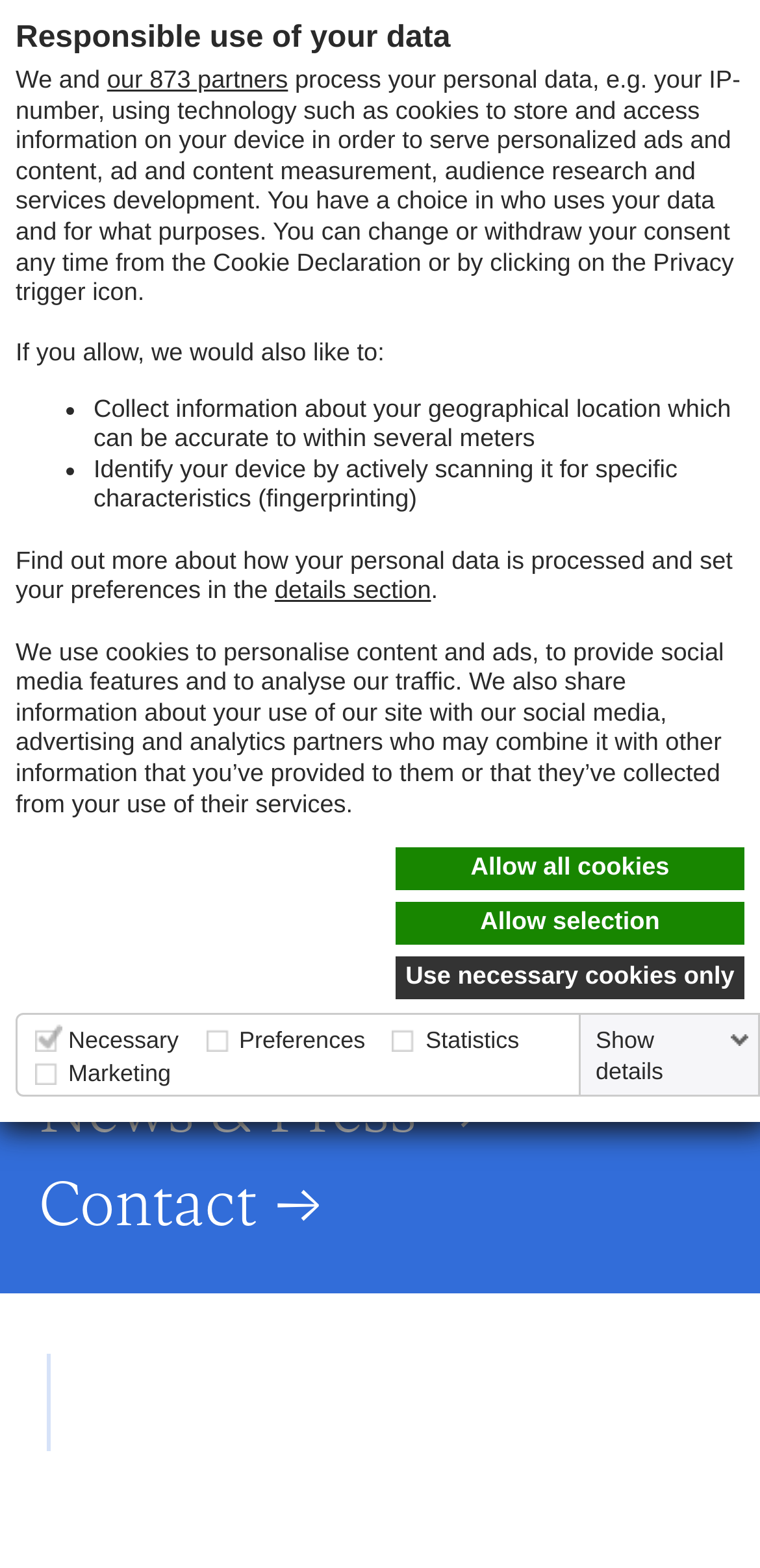How many types of cookies are mentioned?
Using the image as a reference, give a one-word or short phrase answer.

4